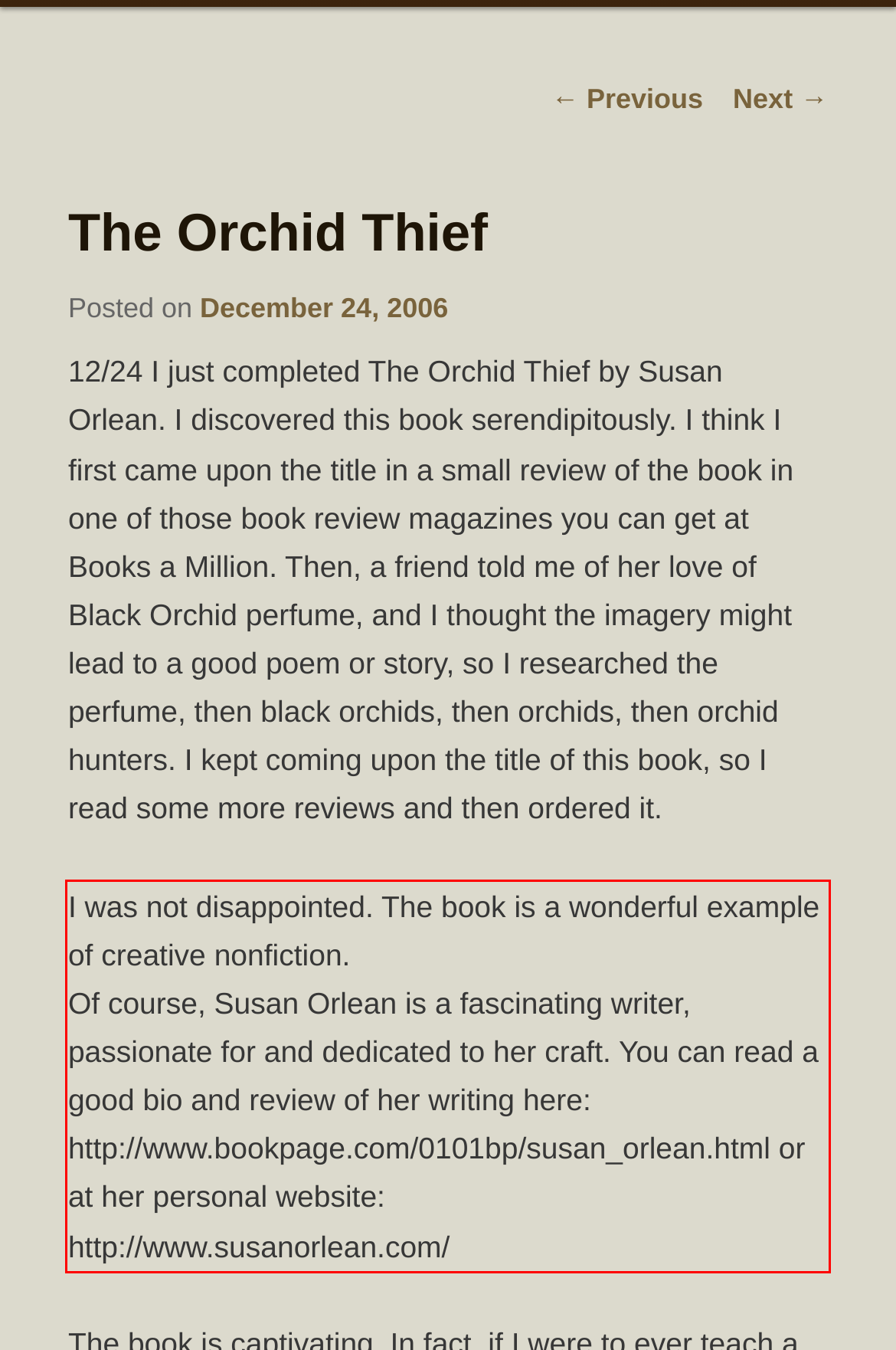You are provided with a screenshot of a webpage containing a red bounding box. Please extract the text enclosed by this red bounding box.

I was not disappointed. The book is a wonderful example of creative nonfiction. Of course, Susan Orlean is a fascinating writer, passionate for and dedicated to her craft. You can read a good bio and review of her writing here: http://www.bookpage.com/0101bp/susan_orlean.html or at her personal website: http://www.susanorlean.com/